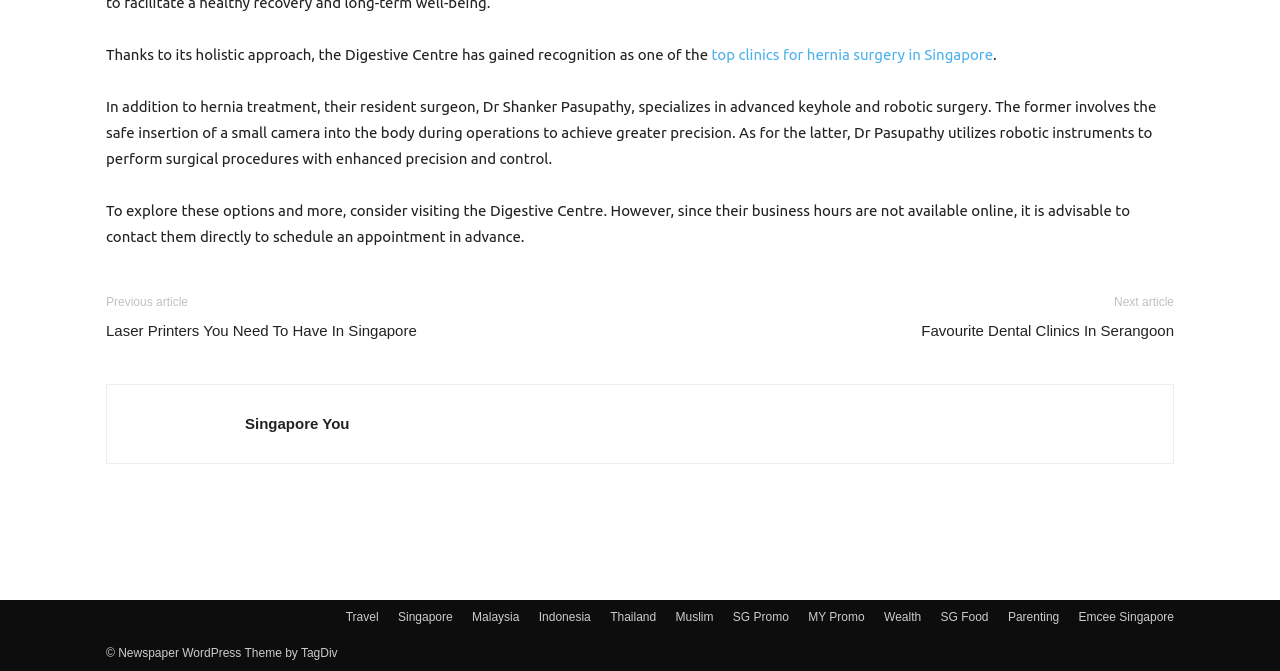Identify the bounding box coordinates for the UI element mentioned here: "Cookie Policy". Provide the coordinates as four float values between 0 and 1, i.e., [left, top, right, bottom].

None